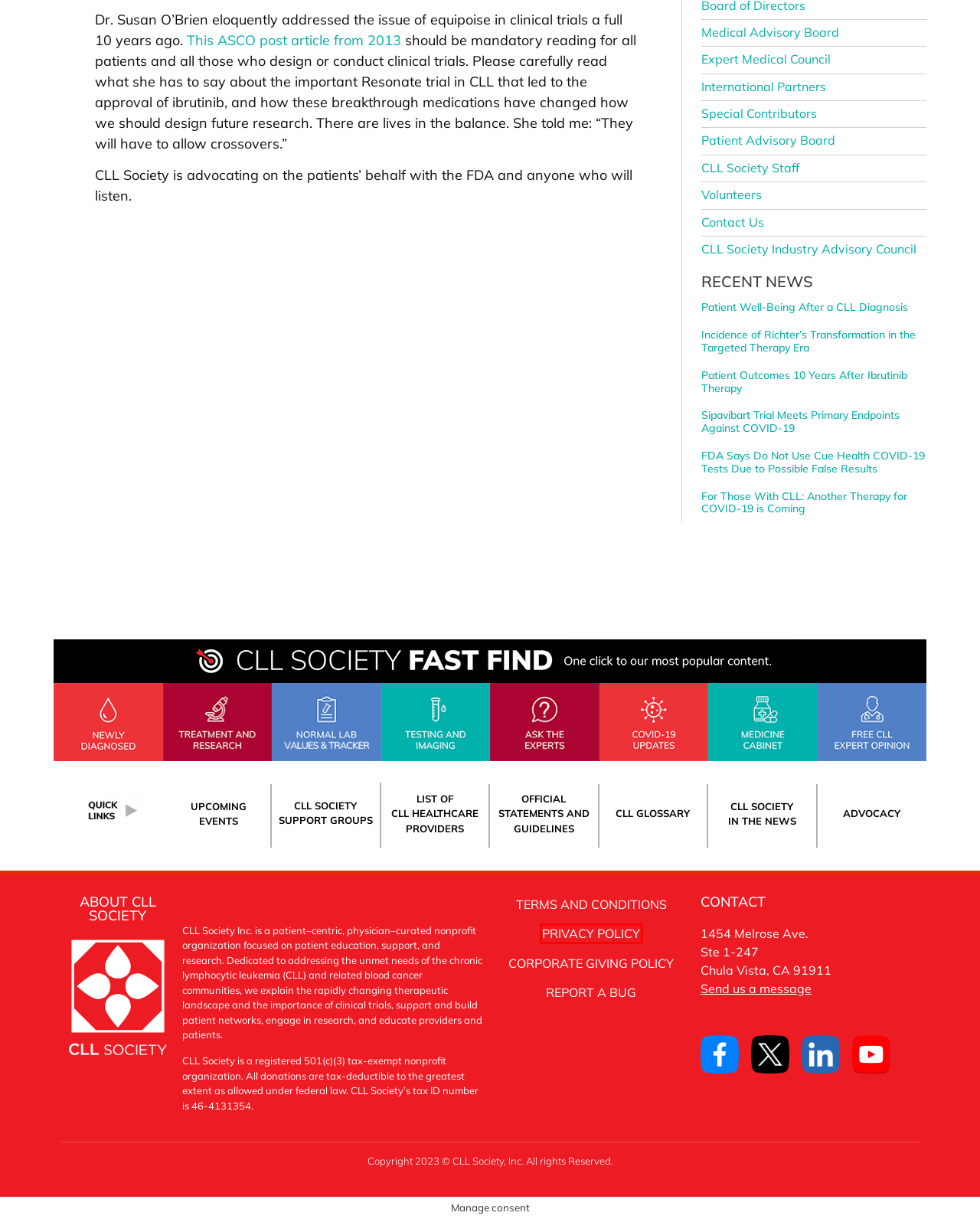You have a screenshot of a webpage with a red rectangle bounding box around a UI element. Choose the best description that matches the new page after clicking the element within the bounding box. The candidate descriptions are:
A. Ibrutinib CLL Trial: Where Is the Equipoise? - The ASCO Post
B. Ask the Experts About CLL and SLL
C. CLL Society Special Contributors
D. CLL Expert Access - CLL Society
E. Upcoming CLL Educational Events - CLL Society
F. Privacy Policy - CLL Society
G. CLL Society Staff - CLL Society
H. CLL / SLL Newly Diagnosed - CLL Society

F